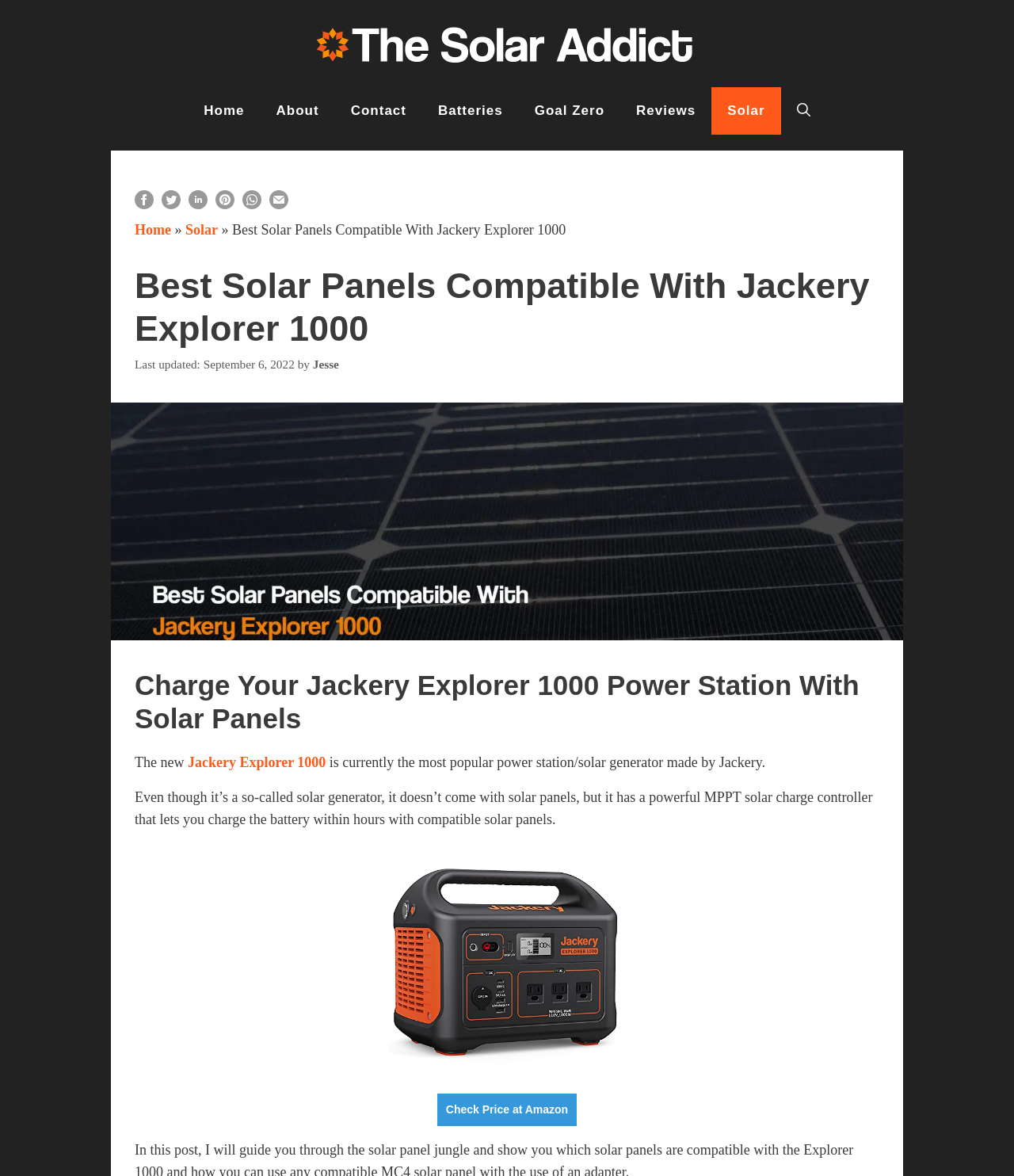Identify the bounding box for the element characterized by the following description: "Request A Quote".

None